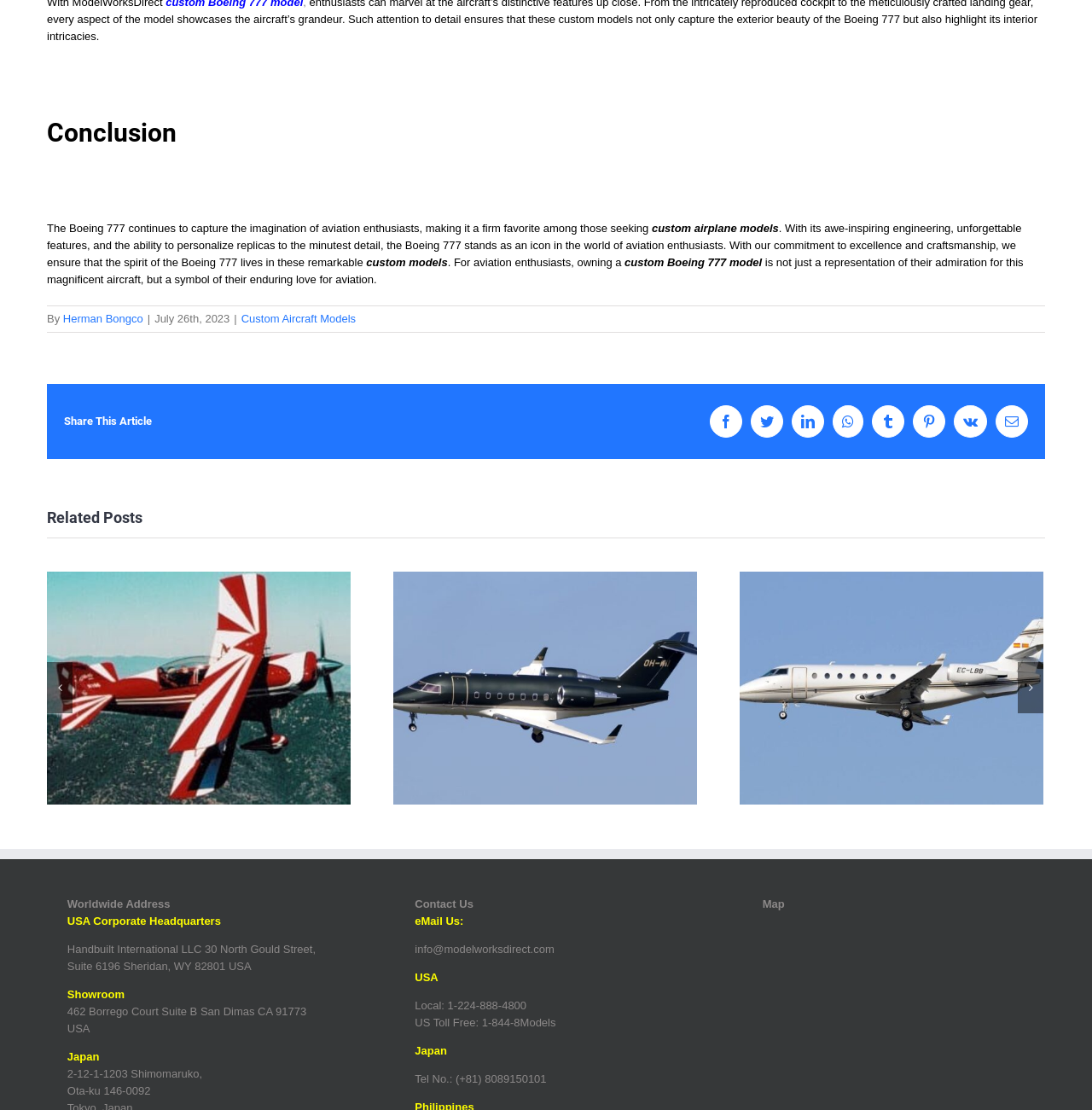Can you determine the bounding box coordinates of the area that needs to be clicked to fulfill the following instruction: "Read the article 'Mastering the Skies: Exploring the Iconic Pitts S-2A with ModelWorks Direct'"?

[0.043, 0.515, 0.321, 0.725]